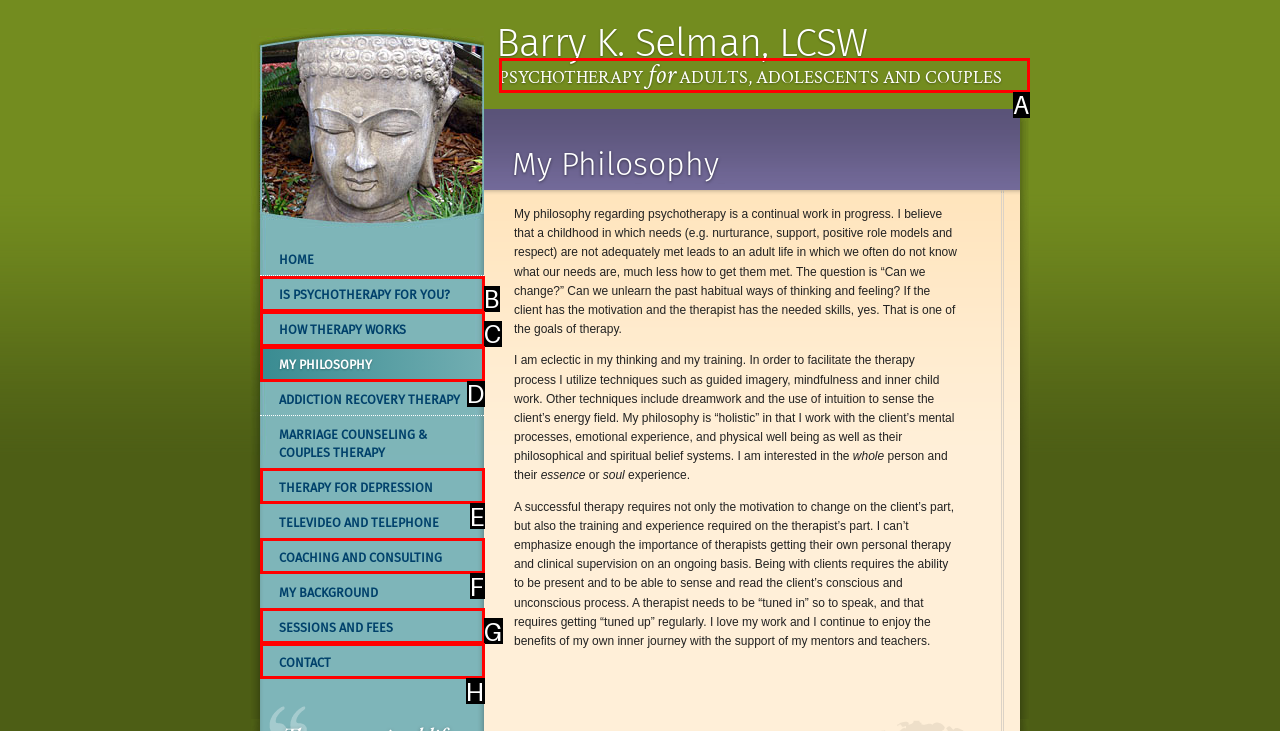Determine which HTML element to click to execute the following task: Click on the link to learn about psychotherapy for adults, adolescents, and couples Answer with the letter of the selected option.

A